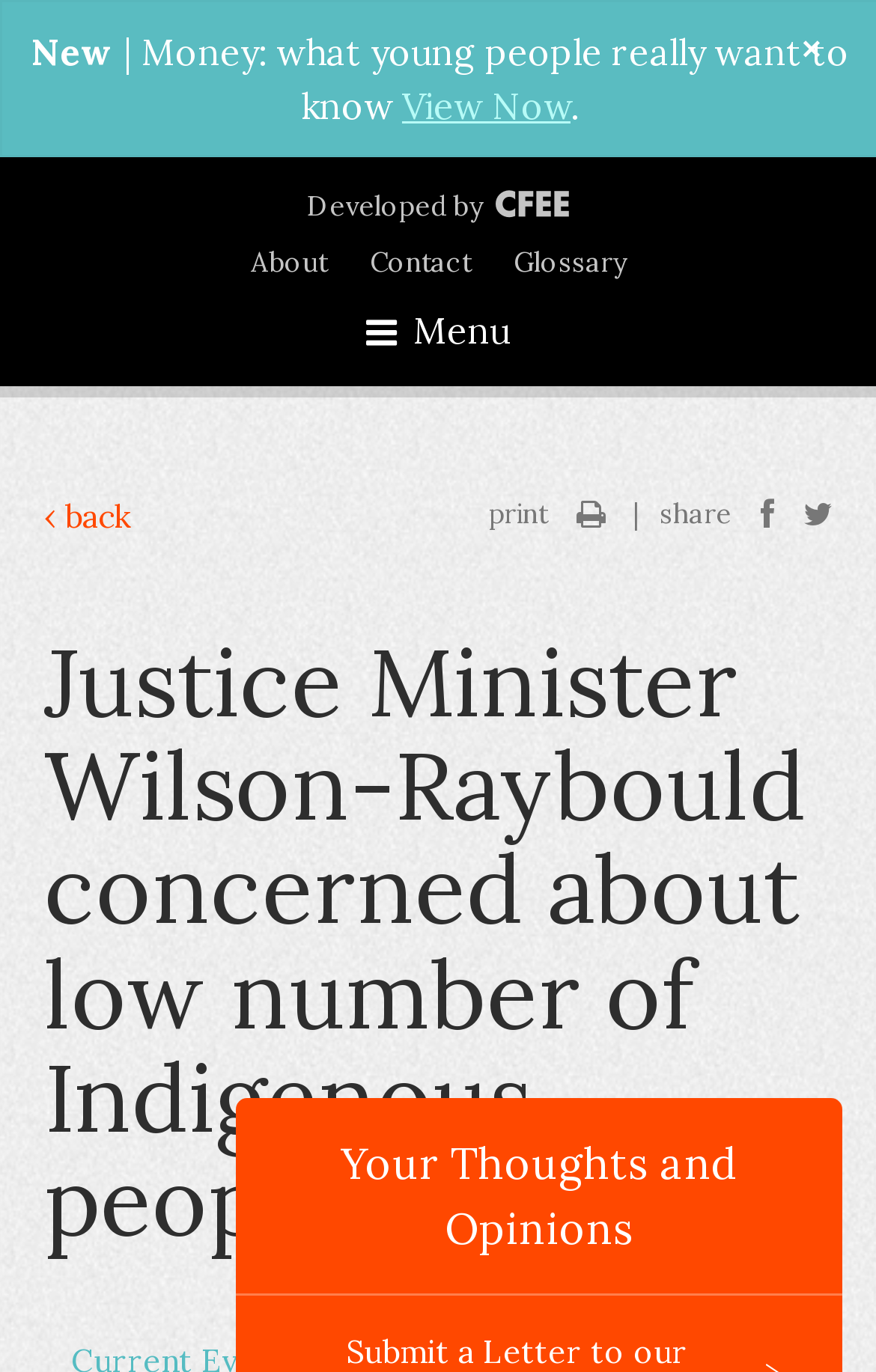Provide a brief response to the question below using a single word or phrase: 
What is the symbol present at the top-right corner?

×